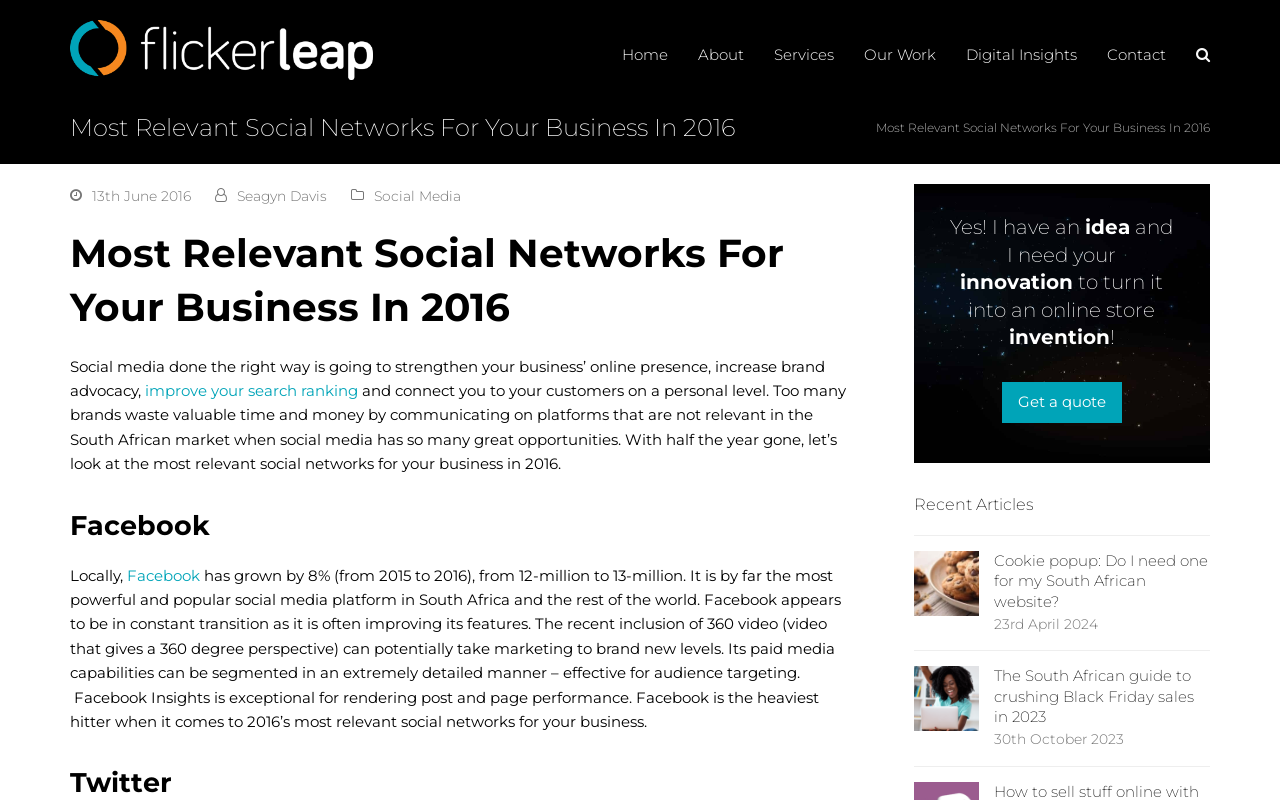Create an elaborate caption for the webpage.

The webpage is about social media marketing, specifically discussing the most relevant social networks for businesses in 2016. At the top left, there is a logo and a link to "Flicker Leap". On the top right, there is a main navigation menu with links to "Home", "About", "Services", "Our Work", "Digital Insights", and "Contact", as well as a search button.

Below the navigation menu, there is a header section with a title "Most Relevant Social Networks For Your Business In 2016" and a subtitle "You are here:". The date "13th June 2016" and the author "Seagyn Davis" are also displayed in this section.

The main content of the webpage starts with a brief introduction to the importance of social media for businesses, followed by a detailed discussion of Facebook as a social media platform. The text explains that Facebook is the most powerful and popular social media platform in South Africa, with features such as 360 video and detailed audience targeting capabilities.

On the right side of the page, there is a call-to-action section with a heading "Yes! I have an idea" and a link to "Get a quote". Below this section, there is a list of recent articles with links to "Cookie Popup For South African Websites" and "The South African Guide To Crushing Black Friday Sales In 2023", each accompanied by an image.